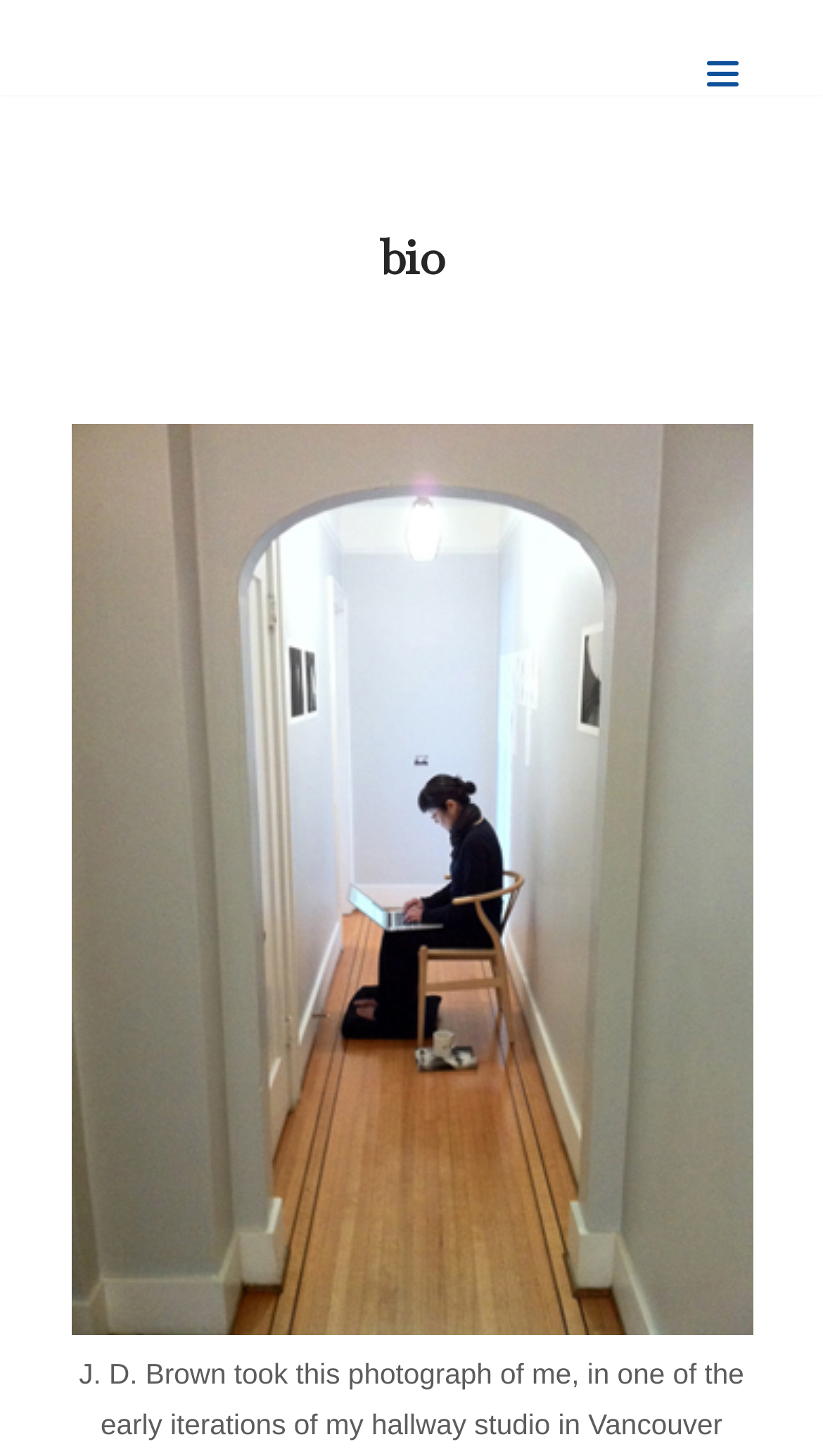Determine the bounding box coordinates of the UI element that matches the following description: "Navigation Menu". The coordinates should be four float numbers between 0 and 1 in the format [left, top, right, bottom].

[0.821, 0.02, 0.936, 0.059]